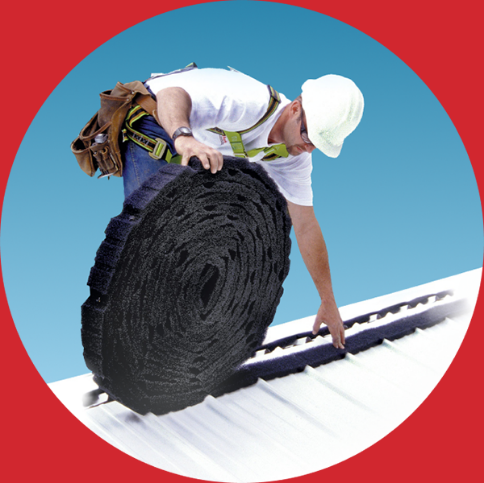Please respond to the question using a single word or phrase:
What is the purpose of the ventilation product?

Proper ventilation